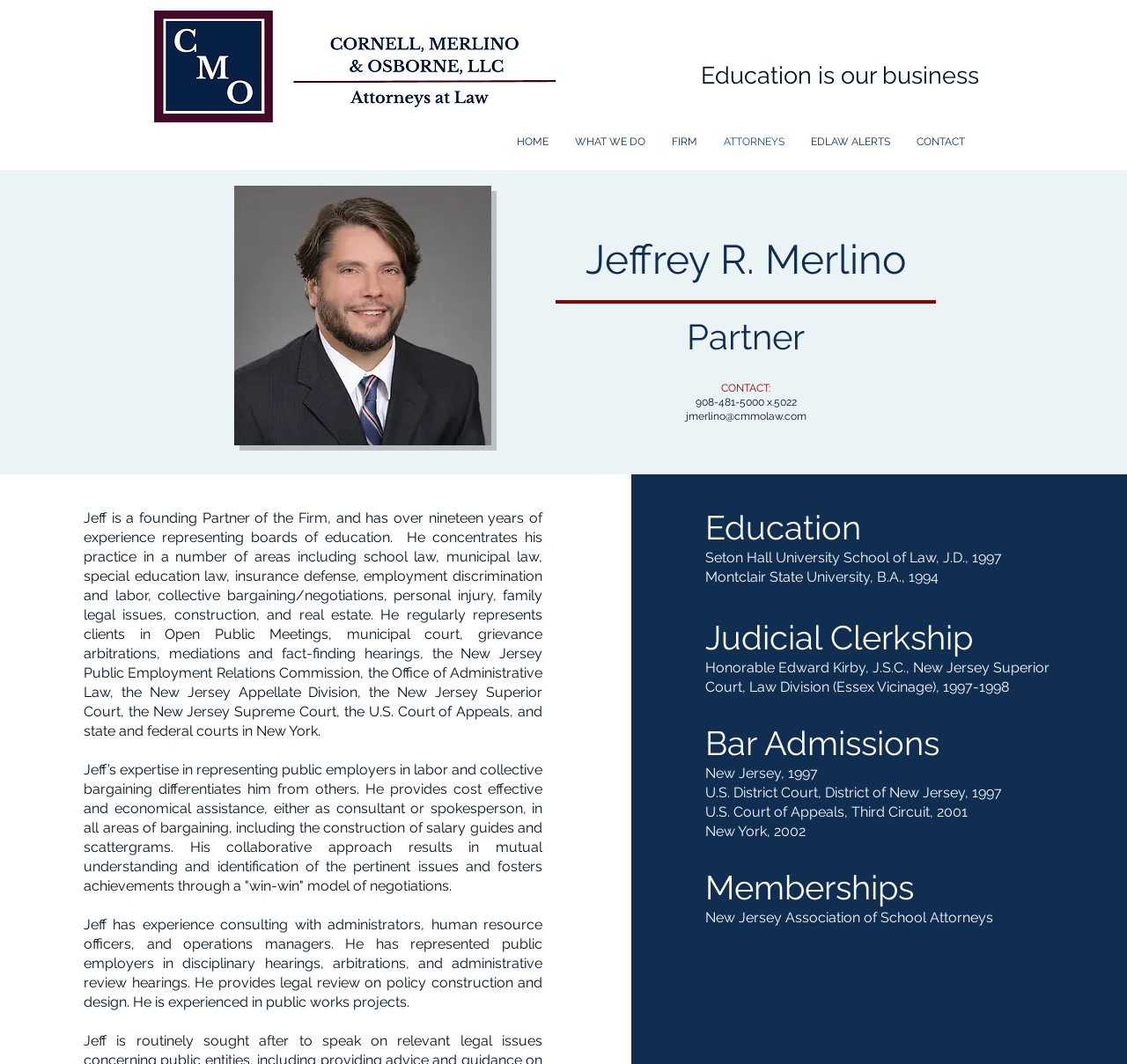Please specify the bounding box coordinates for the clickable region that will help you carry out the instruction: "Call 908-481-5000 x.5022".

[0.617, 0.371, 0.707, 0.384]